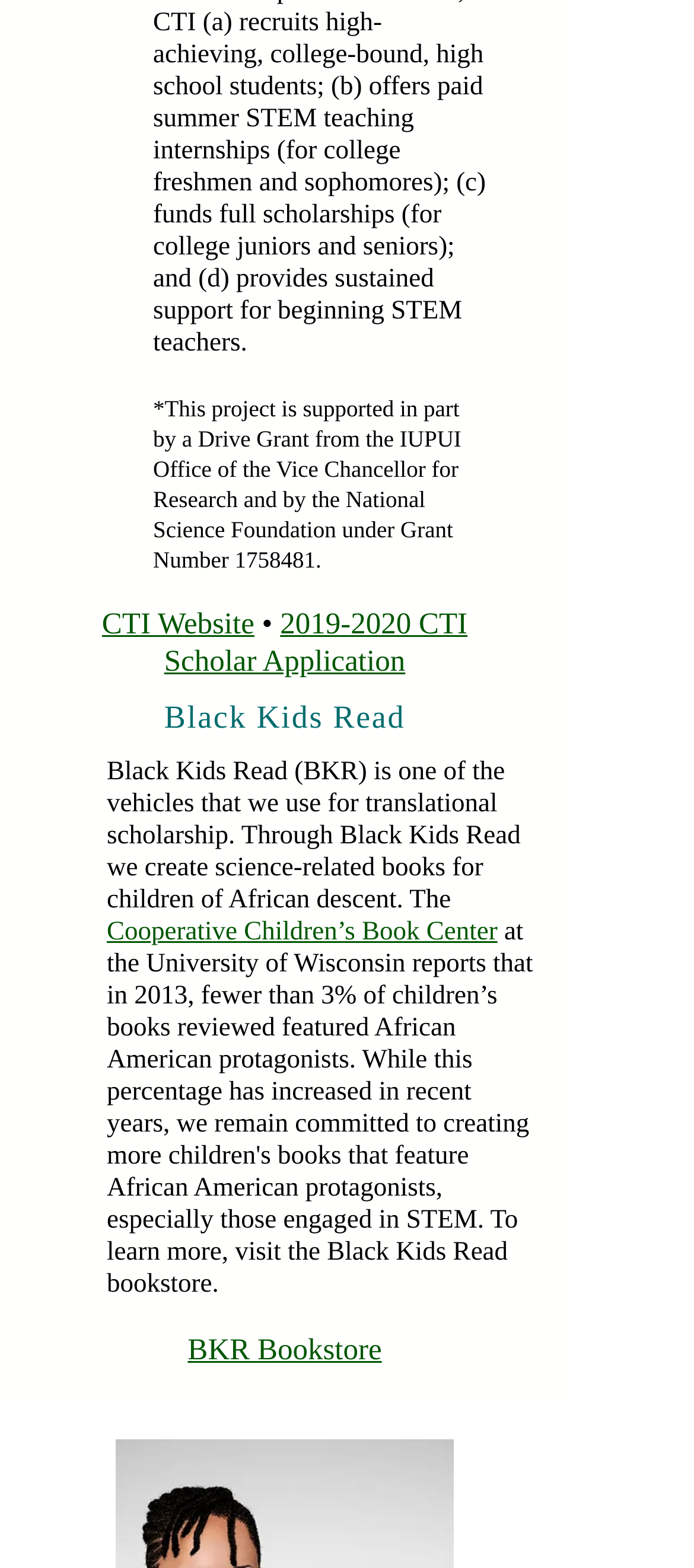Find the bounding box coordinates for the element described here: "Cooperative Children’s Book Center".

[0.154, 0.584, 0.717, 0.605]